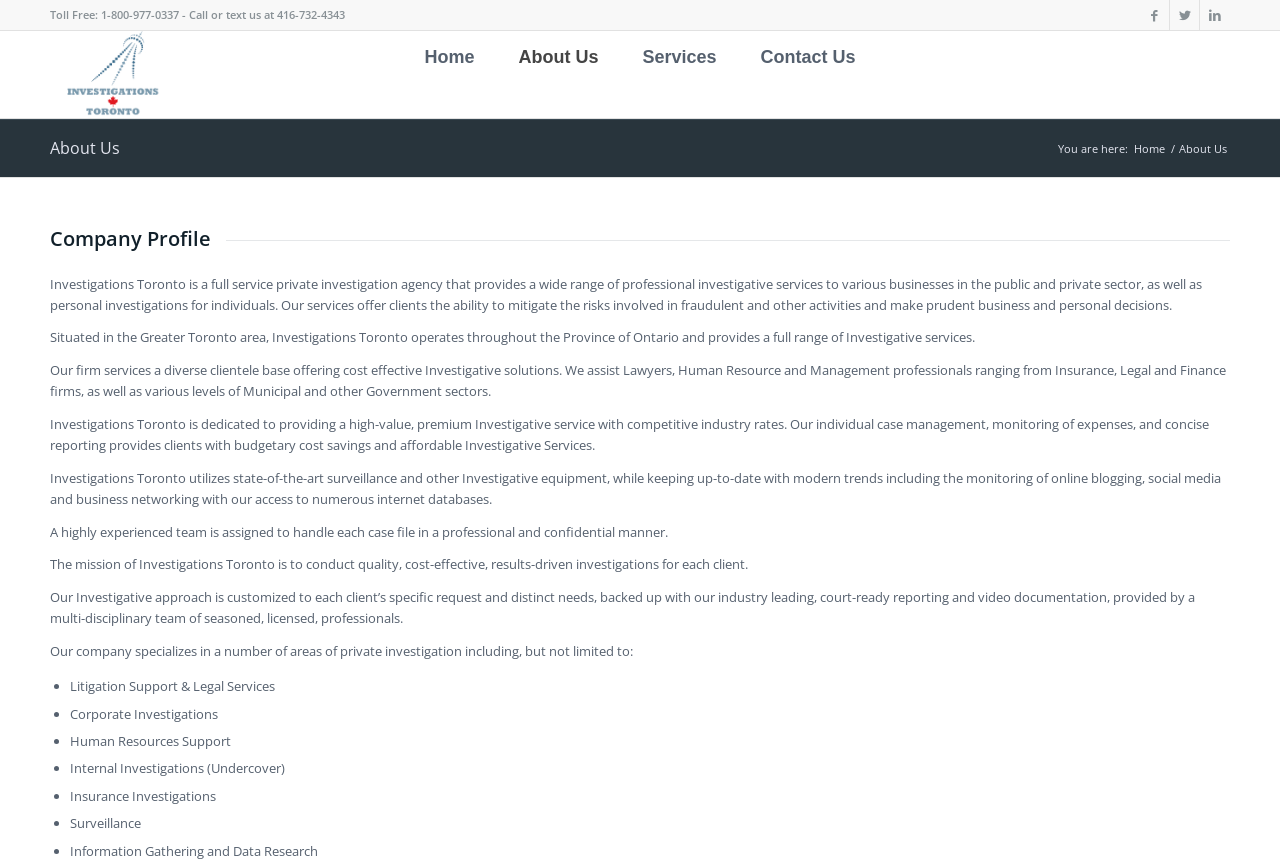What is the phone number to call or text?
Please provide a detailed and thorough answer to the question.

I found the phone number by looking at the static text element with the content 'Toll Free: 1-800-977-0337 - Call or text us at 416-732-4343' which is located at the top of the webpage.